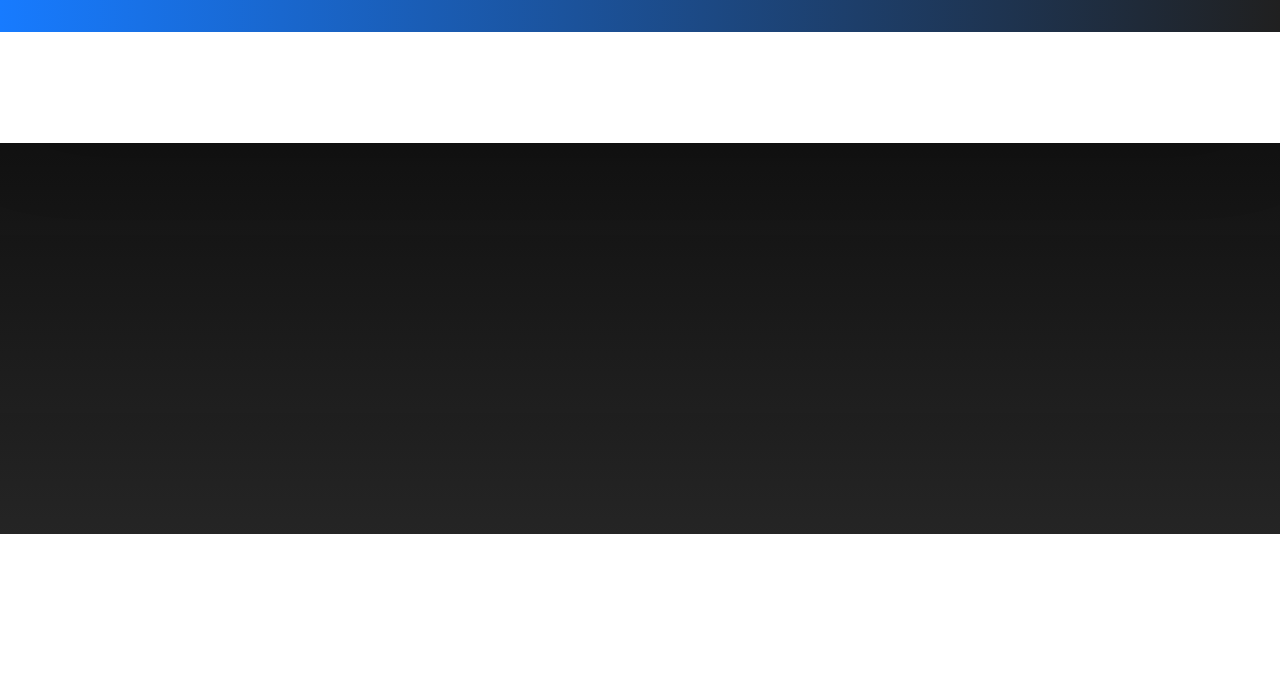Give an in-depth explanation of the webpage layout and content.

The webpage appears to be a blog post titled "7 Reasons Your Organization Needs a Cloud Management Platform" on the Emergetech Org website. At the top left corner, there is a logo of Emergetech Org, accompanied by a link to the organization's homepage. 

To the right of the logo, there are several links, including "About Us", "Jobs", "Knowledge Center", "Contact Us", and "Login", which are aligned horizontally. Below these links, there is a navigation menu with links to "Home", "Blog", and another "Blog" link, which may be a duplicate.

The main content of the webpage is a blog post with the same title as the webpage, which is also marked as a heading. The post is dated February 2, 2022, and is attributed to an author named "admin". There are also links to "Blog" and "News" categories above the post.

At the top right corner, there is a phone number "+14087965644" and a location "Silicon Valley, CA, US".